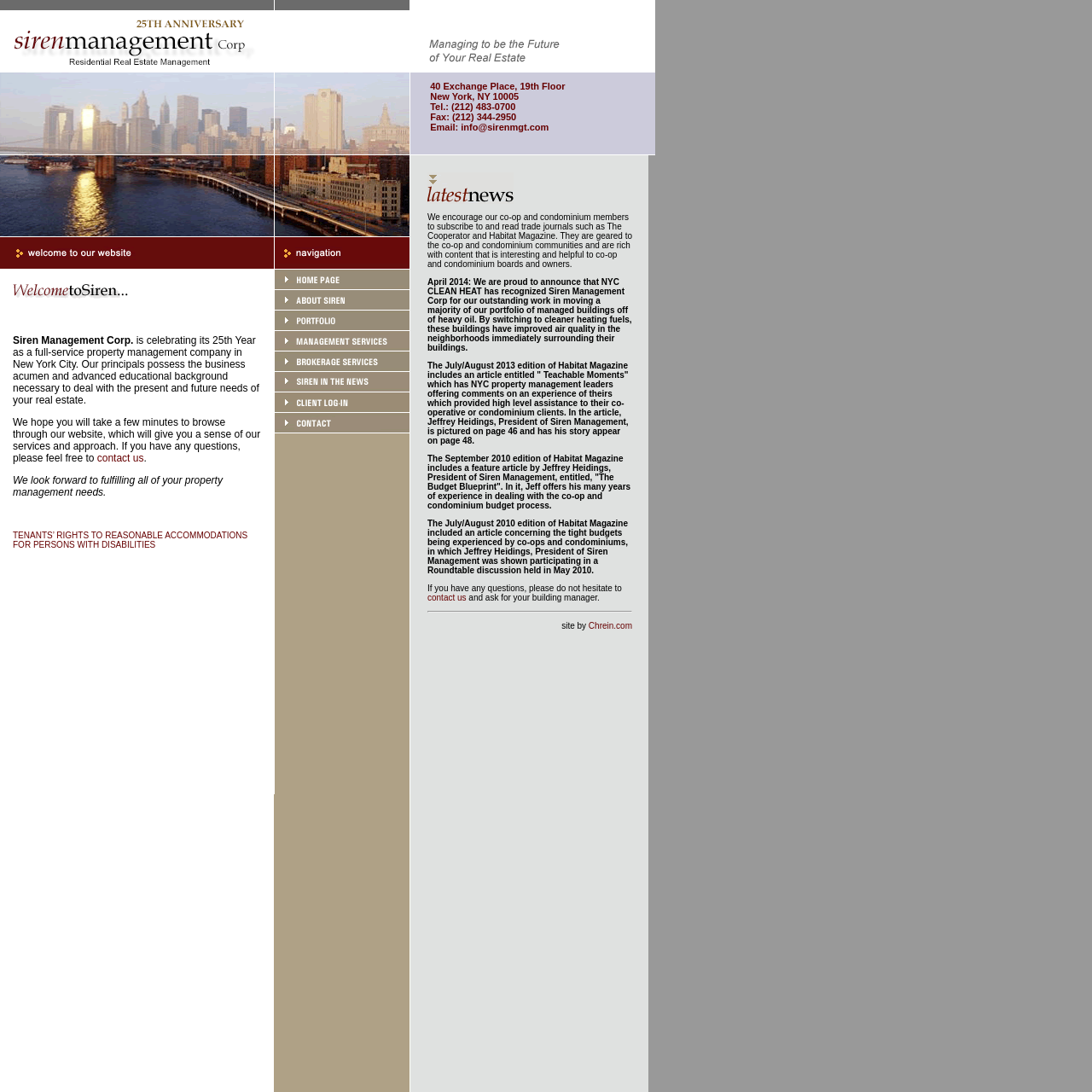Locate the bounding box coordinates of the element that should be clicked to execute the following instruction: "read the latest news".

[0.384, 0.15, 0.587, 0.593]